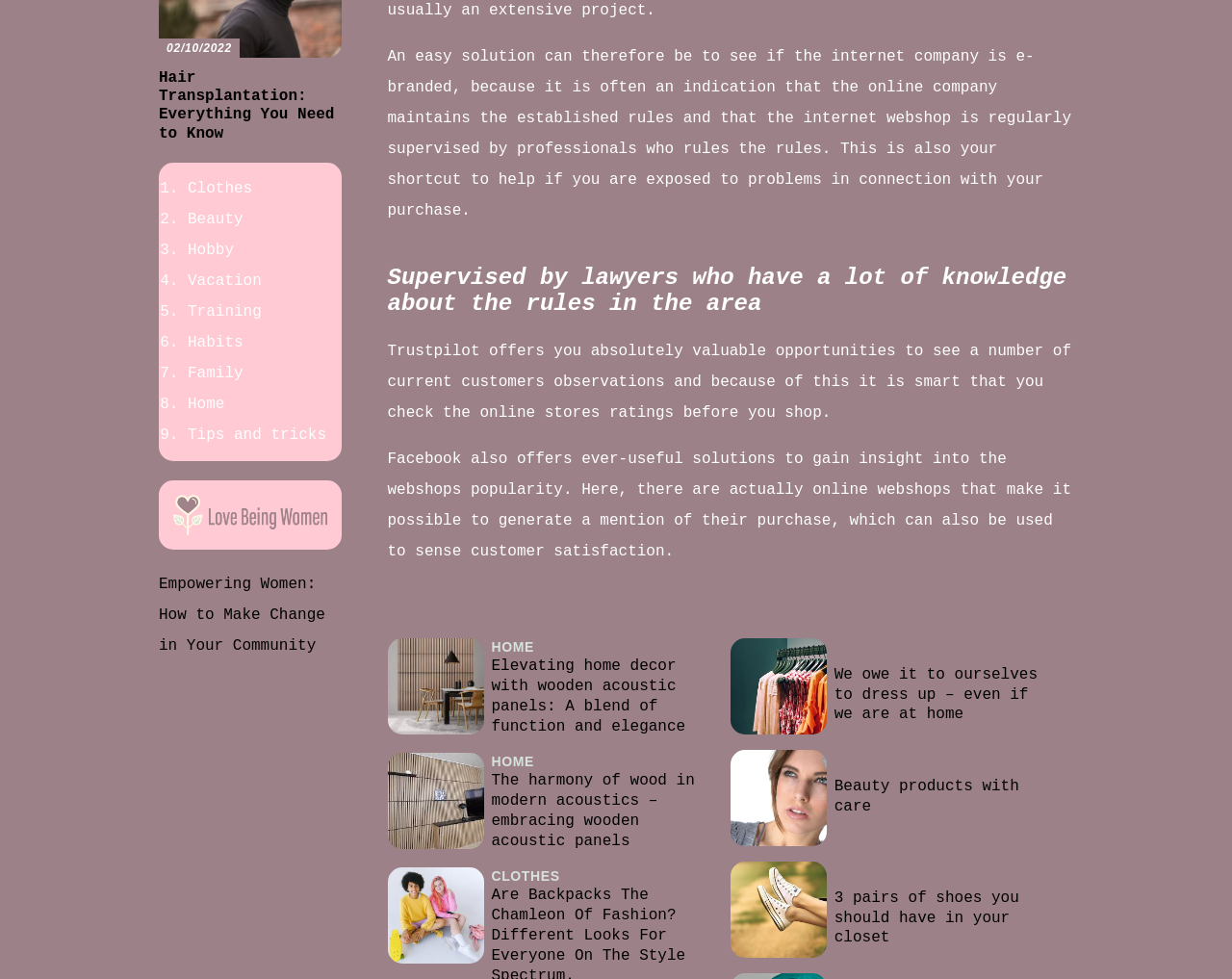Answer this question in one word or a short phrase: What is the topic of the last link?

Empowering Women